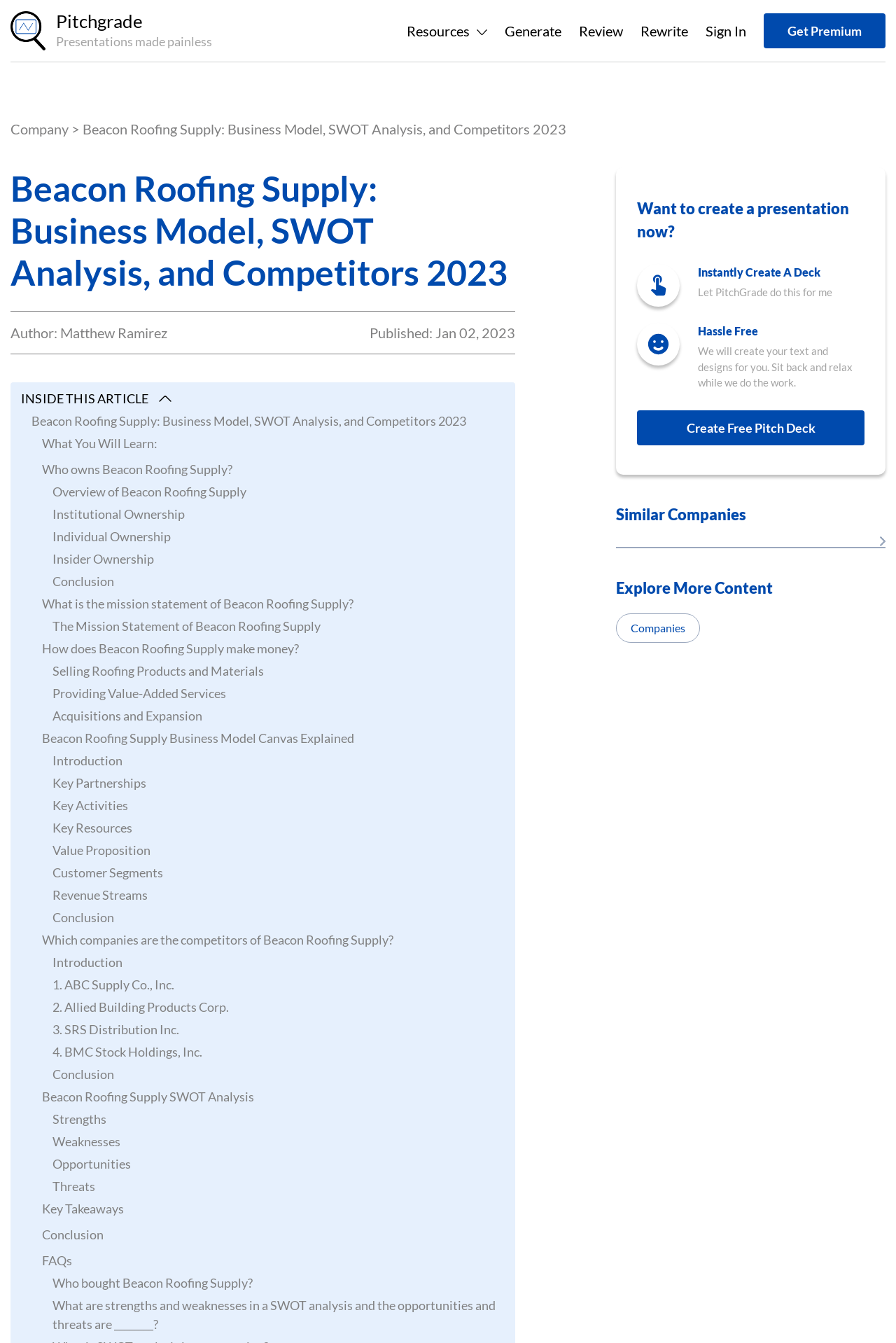Explain the webpage's layout and main content in detail.

This webpage is about Beacon Roofing Supply's business model, SWOT analysis, and competitors in 2023. At the top, there is a logo of PitchGrade, accompanied by a figure caption "Presentations made painless". Below this, there are several navigation options, including "Resources", "Generate", "Review", "Rewrite", and "Sign In". 

On the left side, there is a section dedicated to the company information, including the title "Beacon Roofing Supply: Business Model, SWOT Analysis, and Competitors 2023", the author's name "Matthew Ramirez", and the publication date "Jan 02, 2023". 

The main content of the webpage is organized into sections, each with a heading and a list of links. The sections include "What You Will Learn", "Overview of Beacon Roofing Supply", "Business Model", "SWOT Analysis", and "Competitors". Each section has multiple links to specific topics, such as "What is the mission statement of Beacon Roofing Supply?" and "Which companies are the competitors of Beacon Roofing Supply?".

On the right side, there is a call-to-action section, encouraging users to create a presentation with PitchGrade. This section includes three figures with images and captions, highlighting the benefits of using PitchGrade, such as "Instantly Create A Deck" and "Hassle Free". Below this, there is a button to "Create Free Pitch Deck".

At the bottom, there are additional sections, including "Similar Companies" and "Explore More Content", with links to related topics.